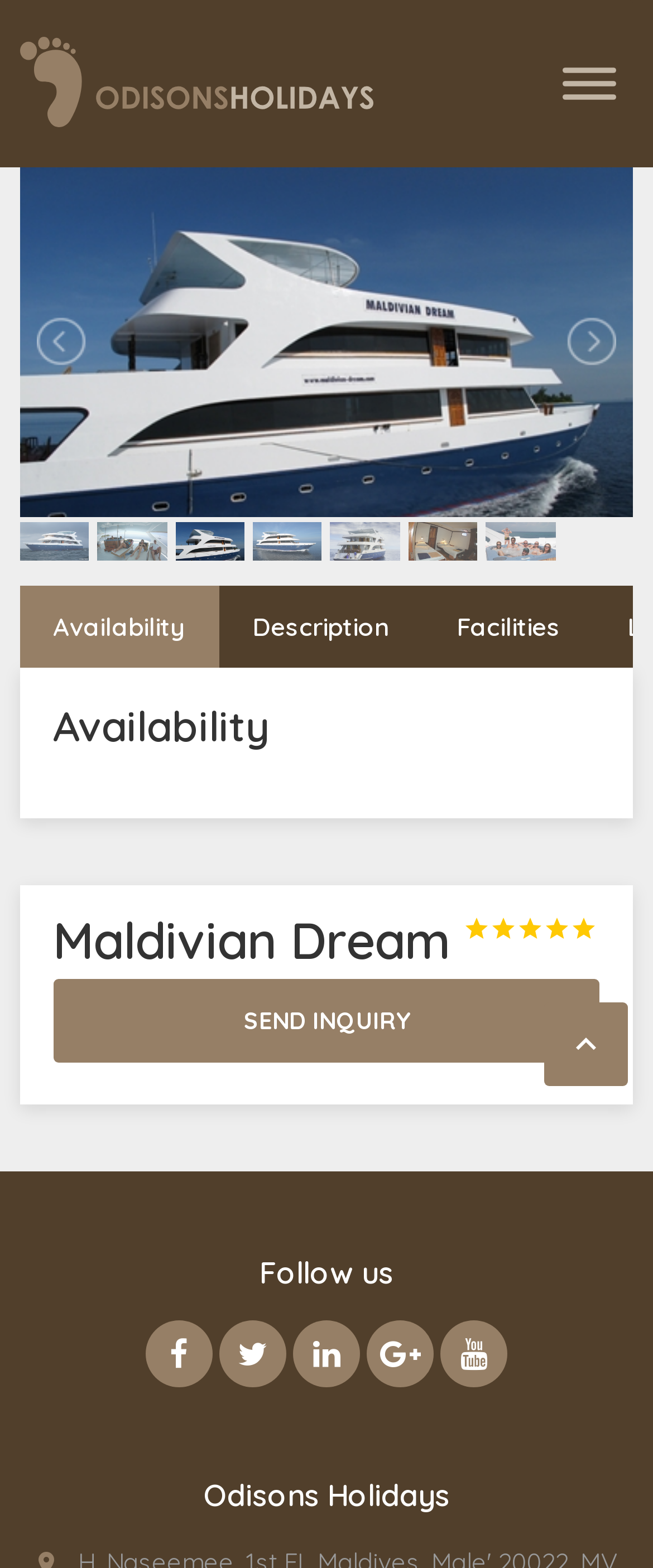Identify the bounding box coordinates of the clickable section necessary to follow the following instruction: "Follow Odisons Holidays on Facebook". The coordinates should be presented as four float numbers from 0 to 1, i.e., [left, top, right, bottom].

[0.223, 0.842, 0.326, 0.885]